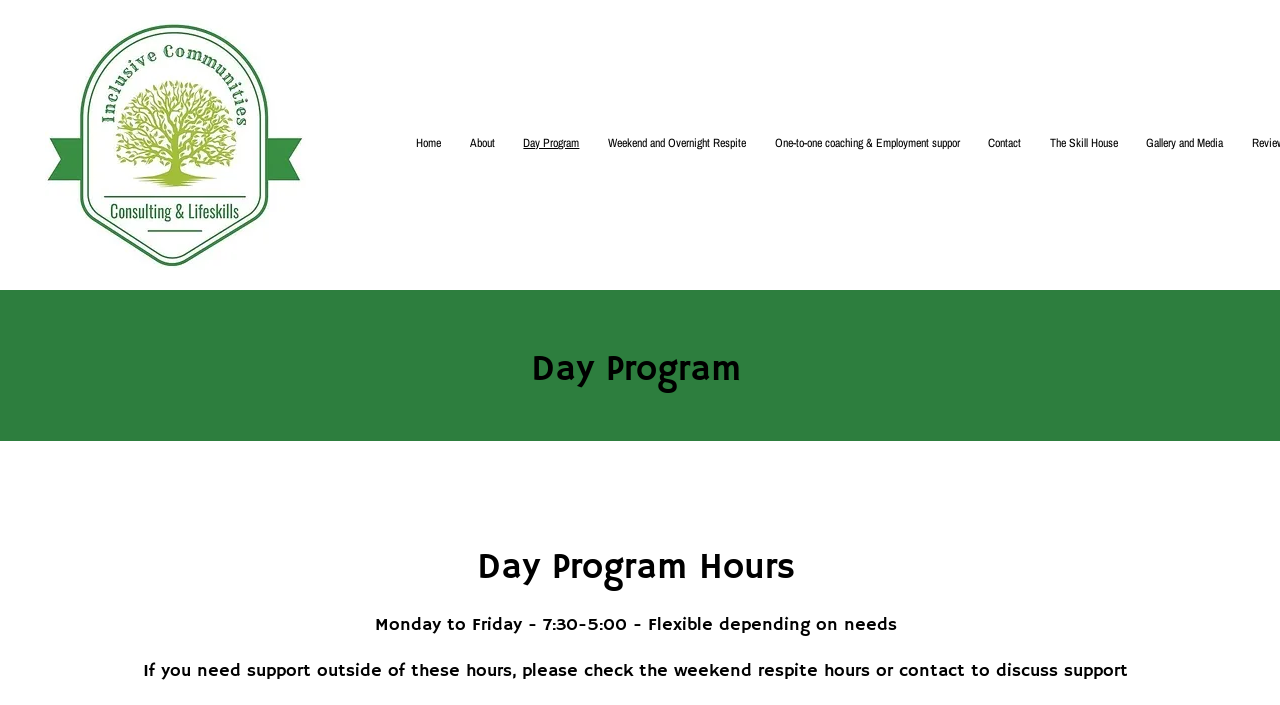Please give a succinct answer to the question in one word or phrase:
How many elements are in the top section of the webpage?

9